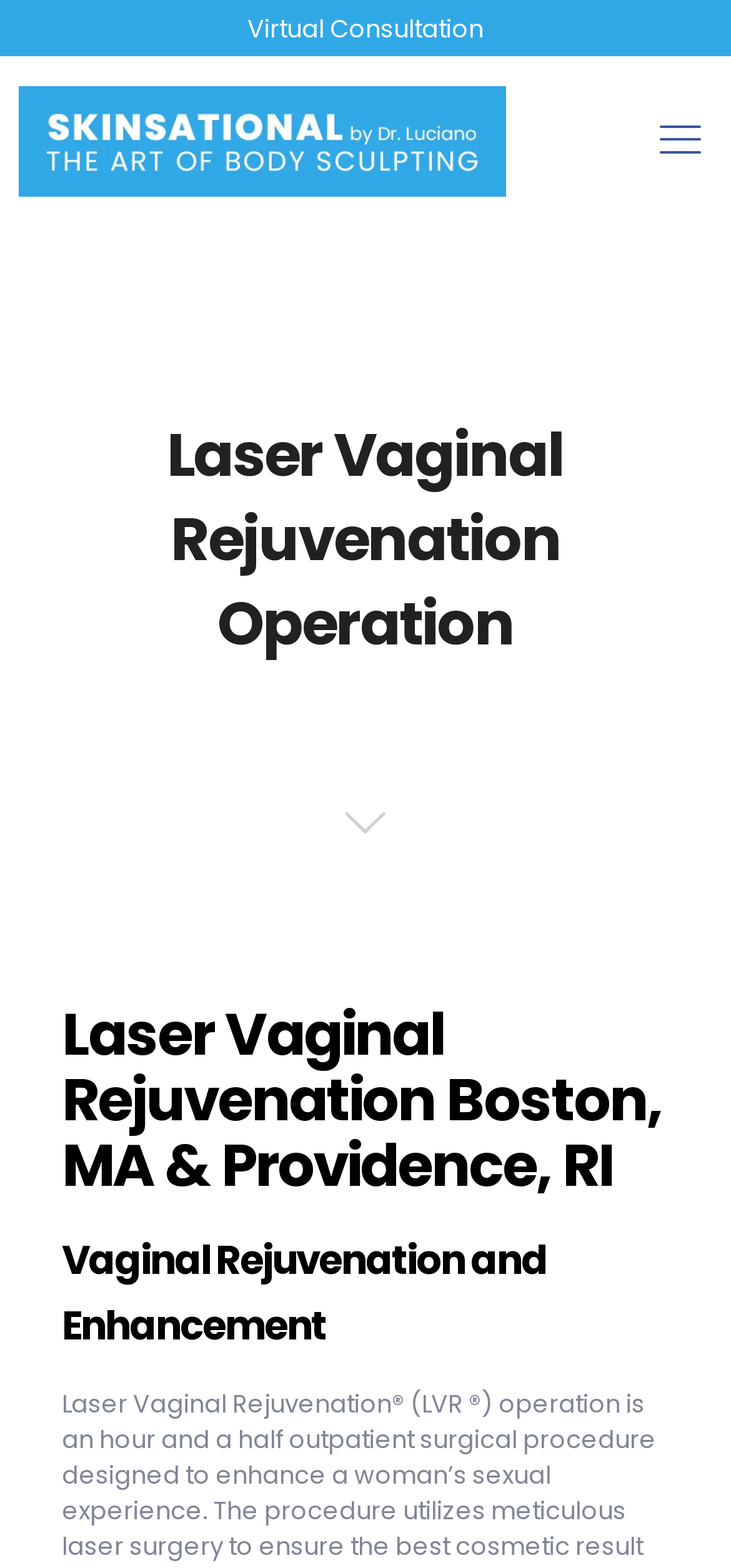Identify the bounding box for the described UI element. Provide the coordinates in (top-left x, top-left y, bottom-right x, bottom-right y) format with values ranging from 0 to 1: Virtual Consultation

[0.338, 0.007, 0.662, 0.029]